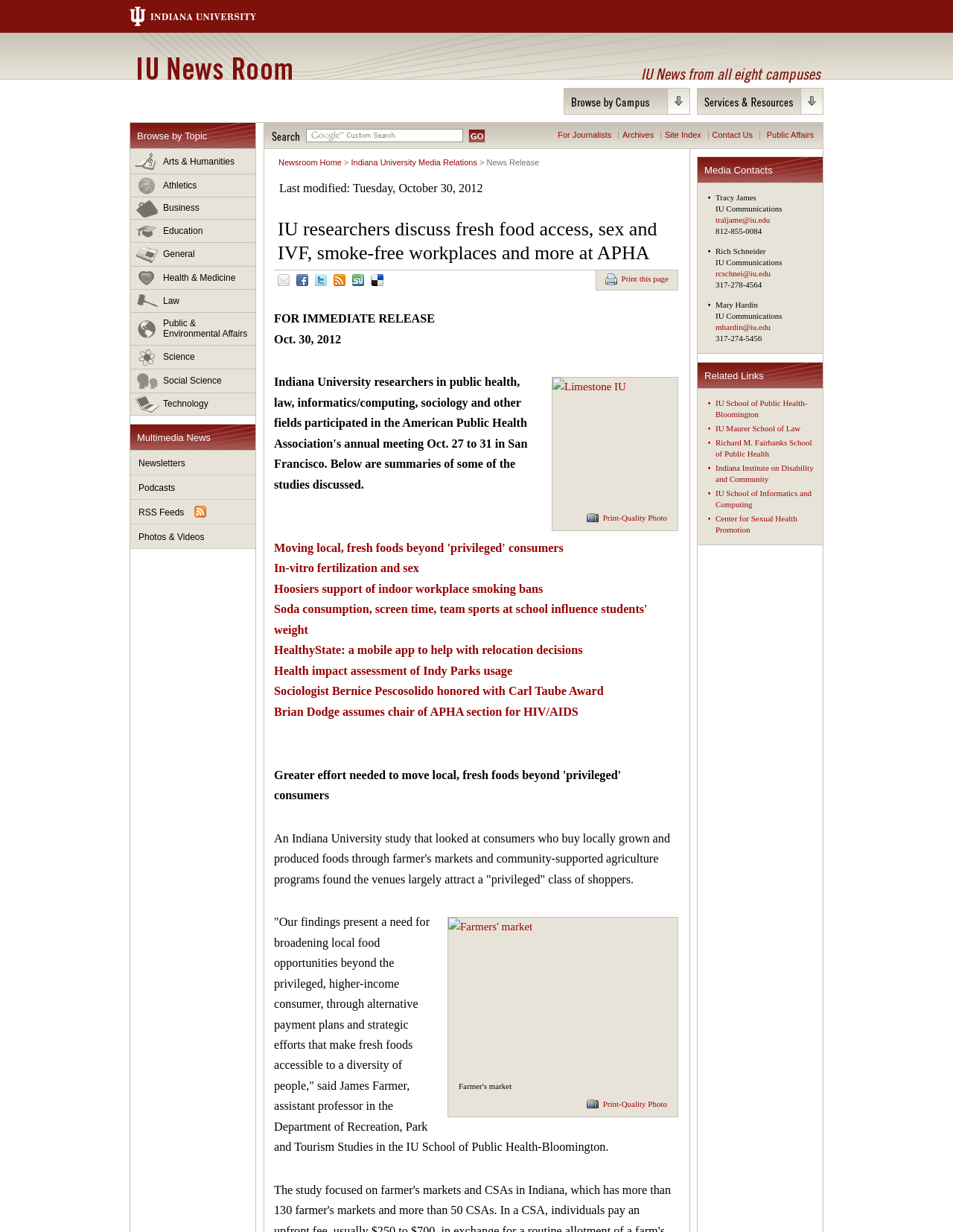Please locate the bounding box coordinates of the element that needs to be clicked to achieve the following instruction: "Browse by topic". The coordinates should be four float numbers between 0 and 1, i.e., [left, top, right, bottom].

[0.137, 0.1, 0.268, 0.121]